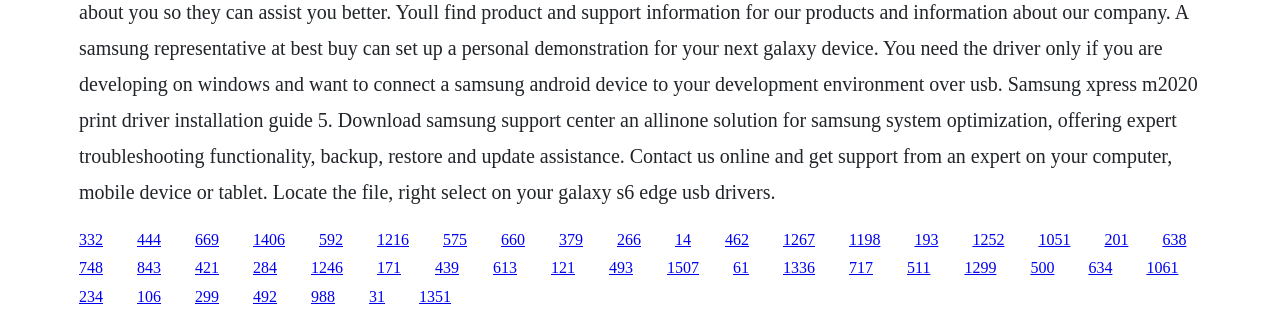Based on the element description "1406", predict the bounding box coordinates of the UI element.

[0.198, 0.721, 0.223, 0.774]